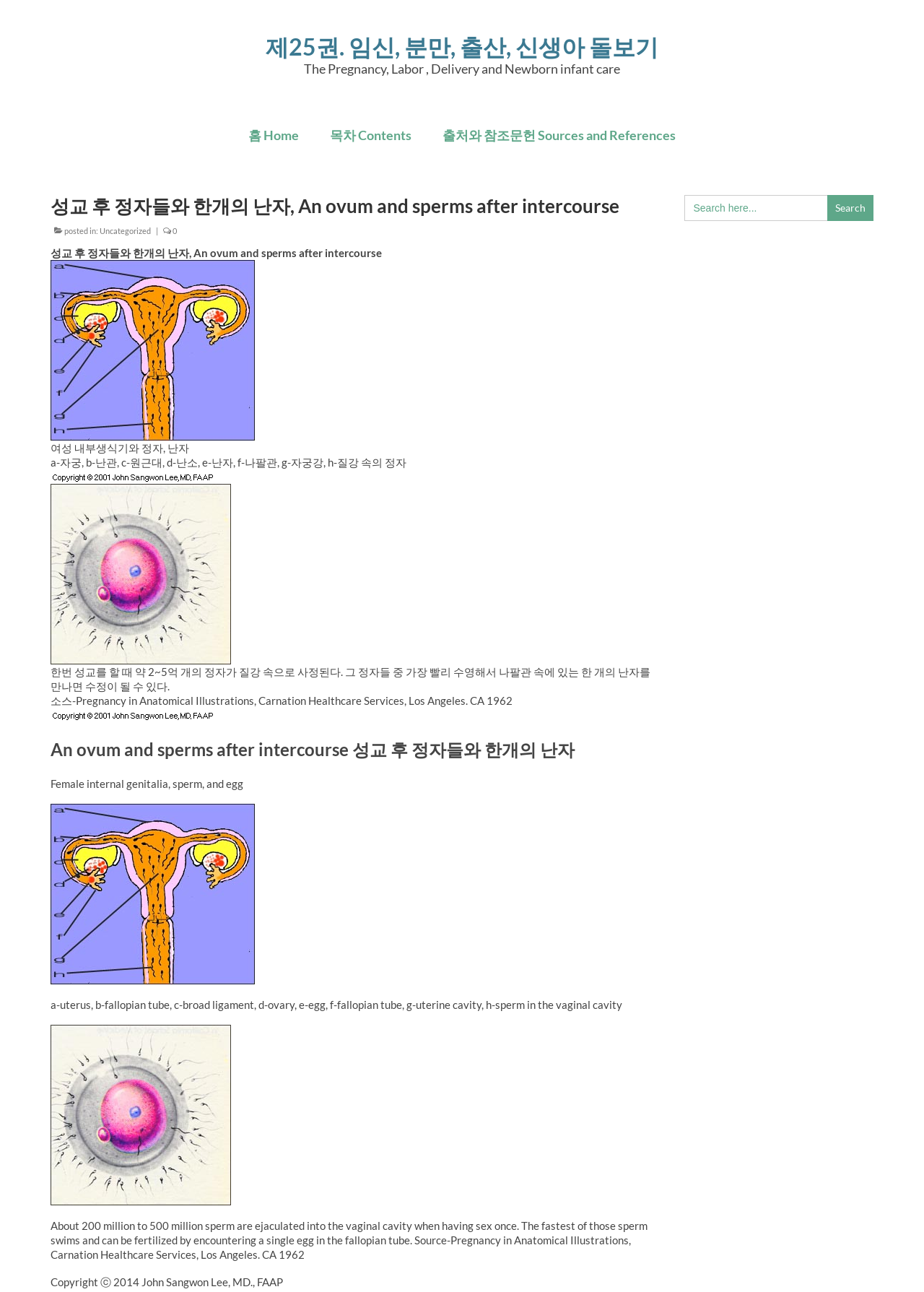Please identify the primary heading on the webpage and return its text.

성교 후 정자들와 한개의 난자, An ovum and sperms after intercourse